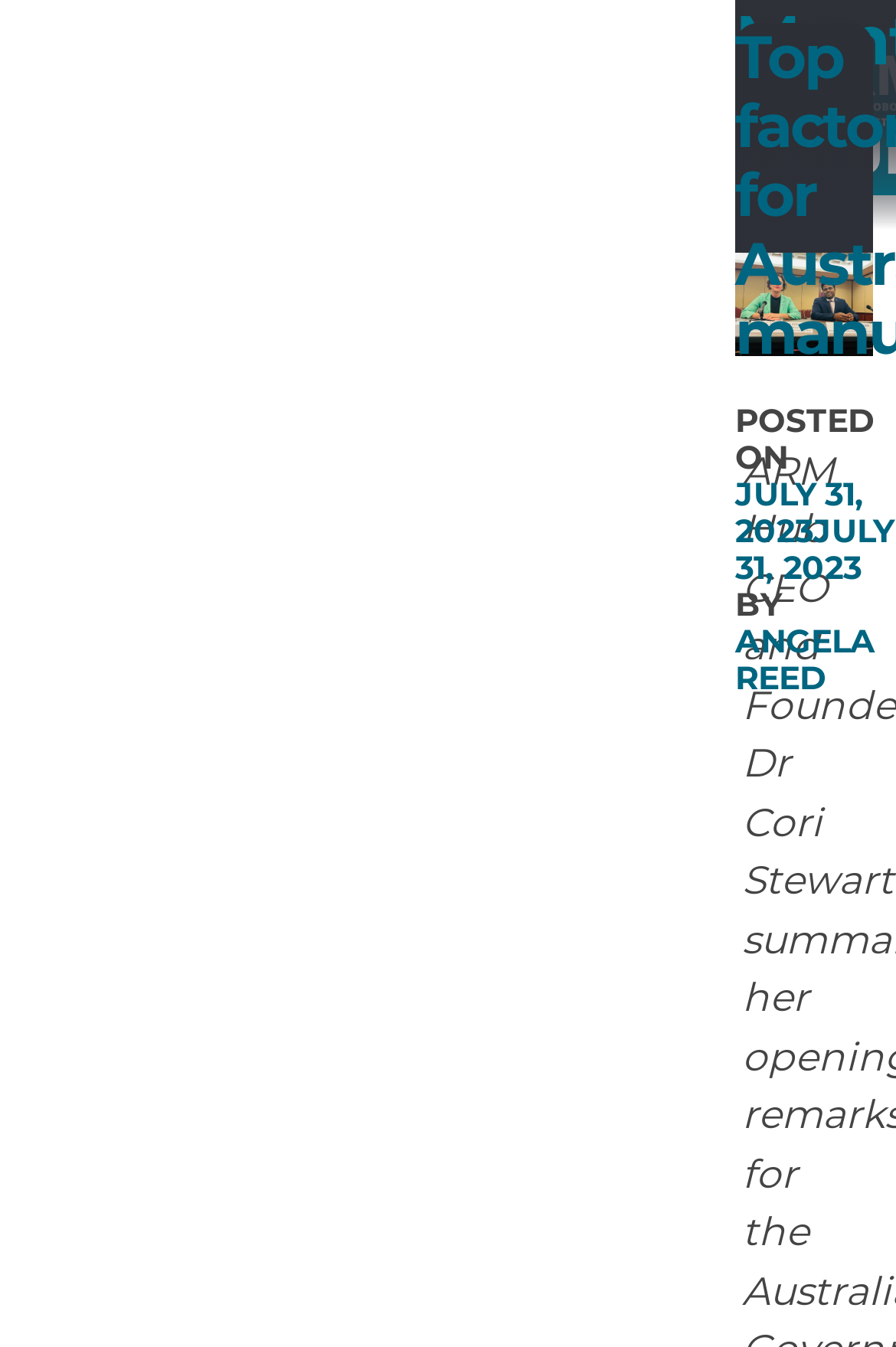Utilize the information from the image to answer the question in detail:
What is the purpose of the 'Skip to content' link?

I inferred the purpose of the 'Skip to content' link by its text and its position at the top of the page, which suggests that it allows users to bypass the header and navigation sections and go directly to the main content.